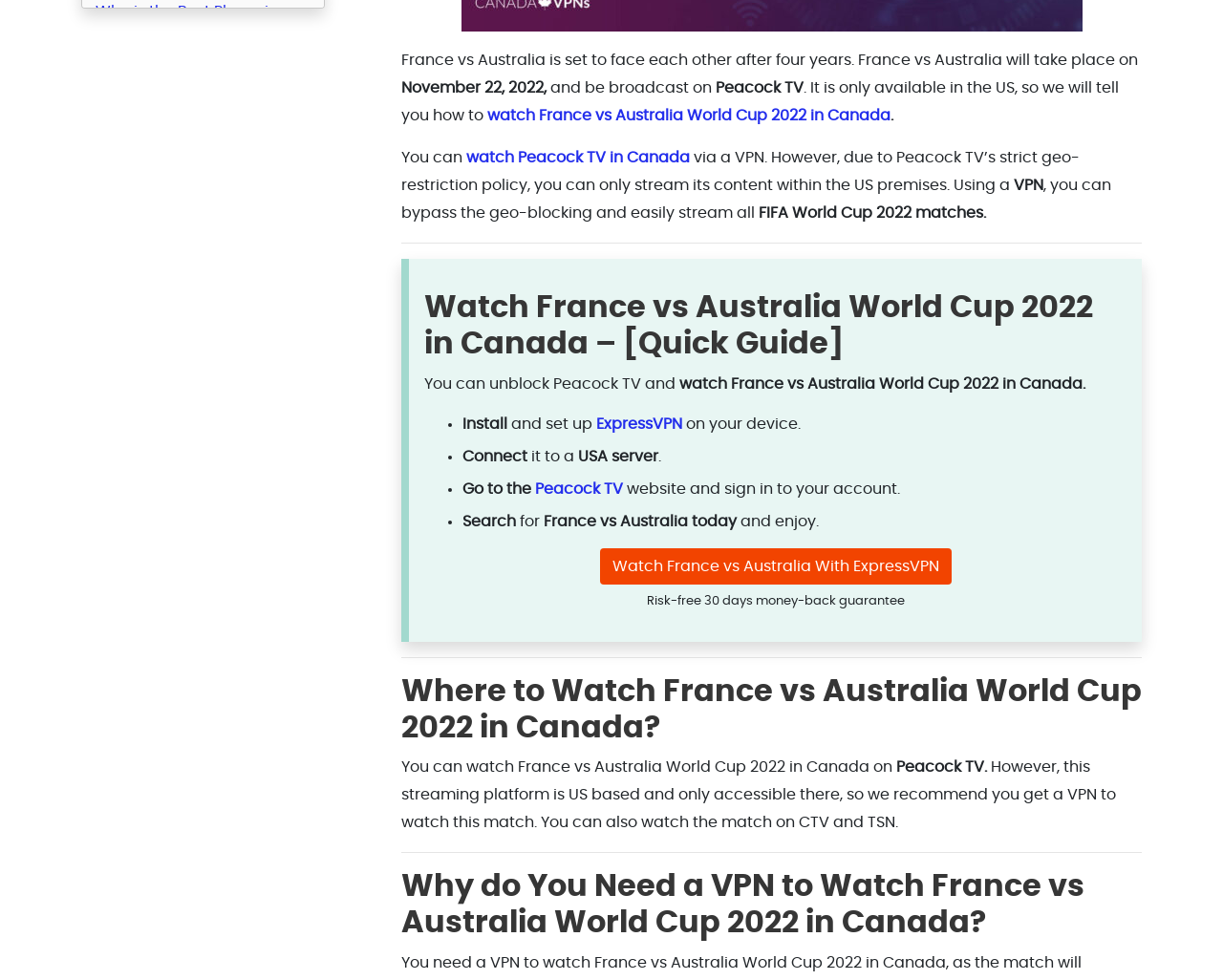Provide the bounding box coordinates of the UI element that matches the description: "FAQs".

[0.078, 0.357, 0.109, 0.372]